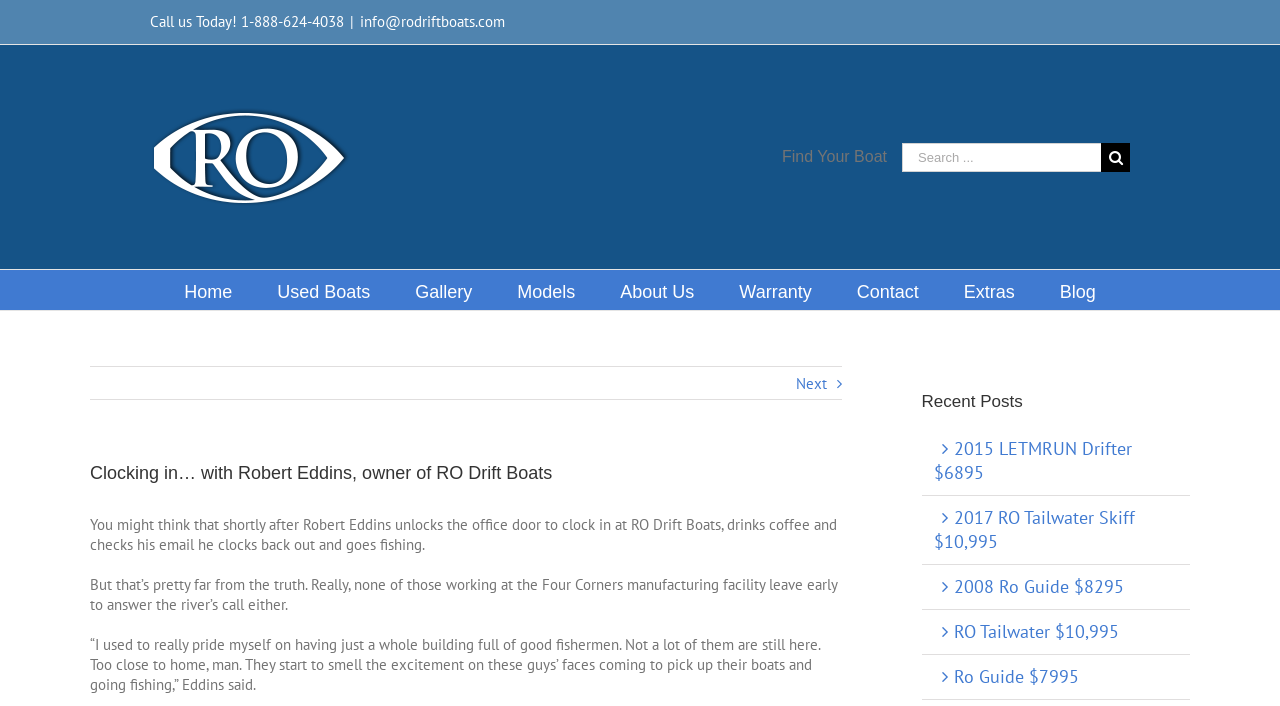Please locate the bounding box coordinates of the element that should be clicked to complete the given instruction: "Go to home page".

[0.144, 0.382, 0.181, 0.439]